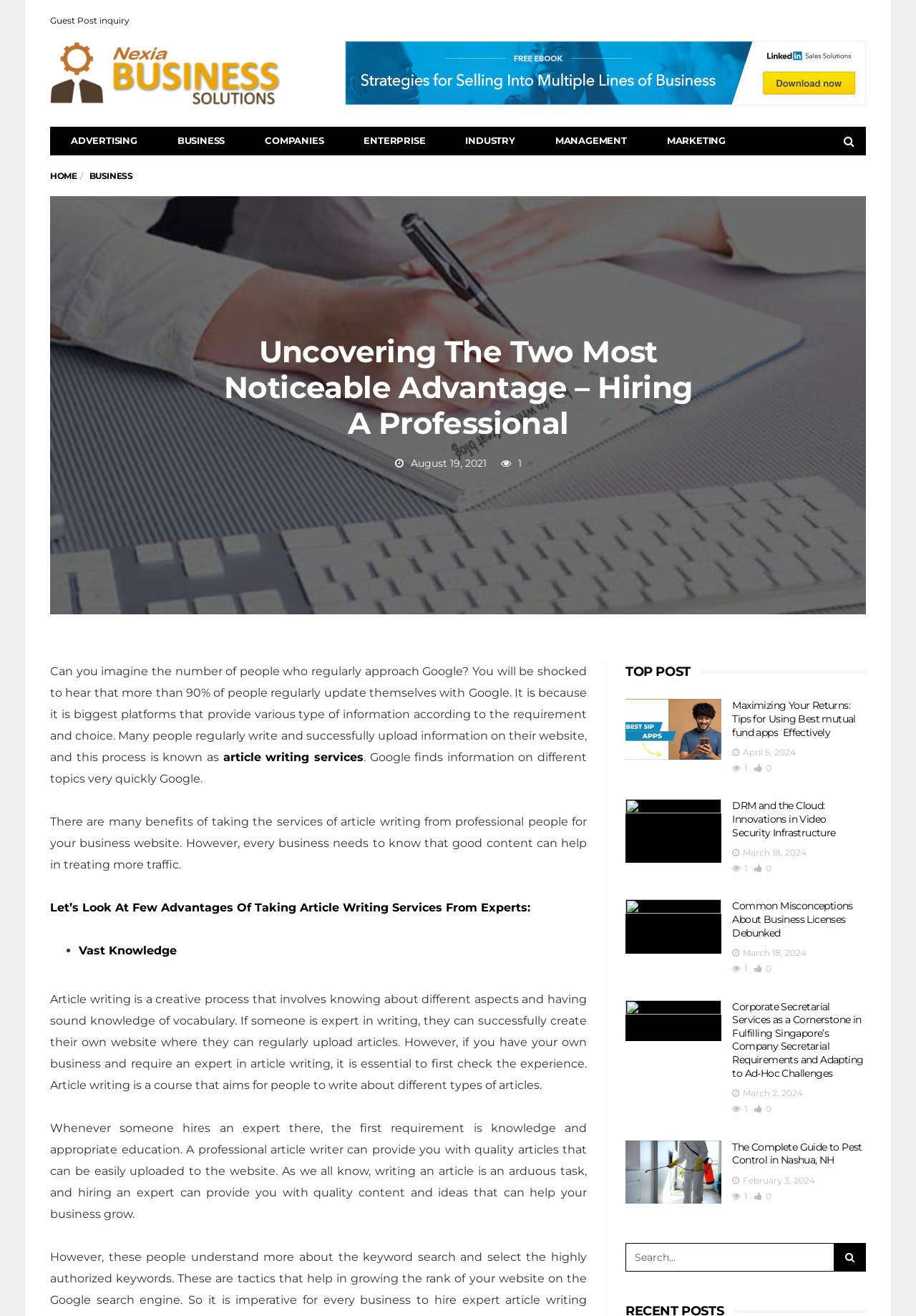Please indicate the bounding box coordinates of the element's region to be clicked to achieve the instruction: "Click on article writing services". Provide the coordinates as four float numbers between 0 and 1, i.e., [left, top, right, bottom].

[0.244, 0.57, 0.397, 0.581]